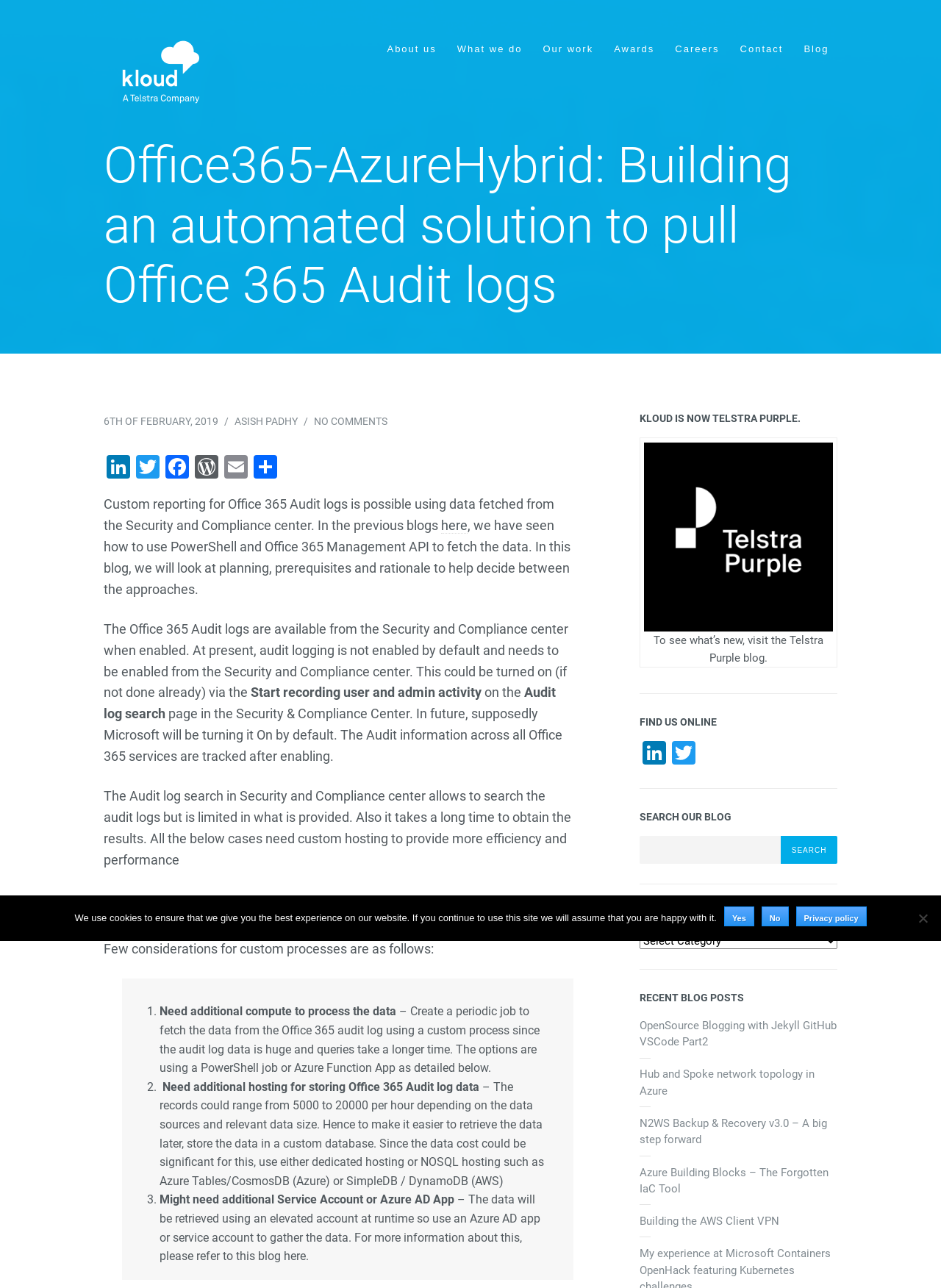What is the recommended approach for storing Office 365 Audit log data?
Provide a one-word or short-phrase answer based on the image.

Custom database